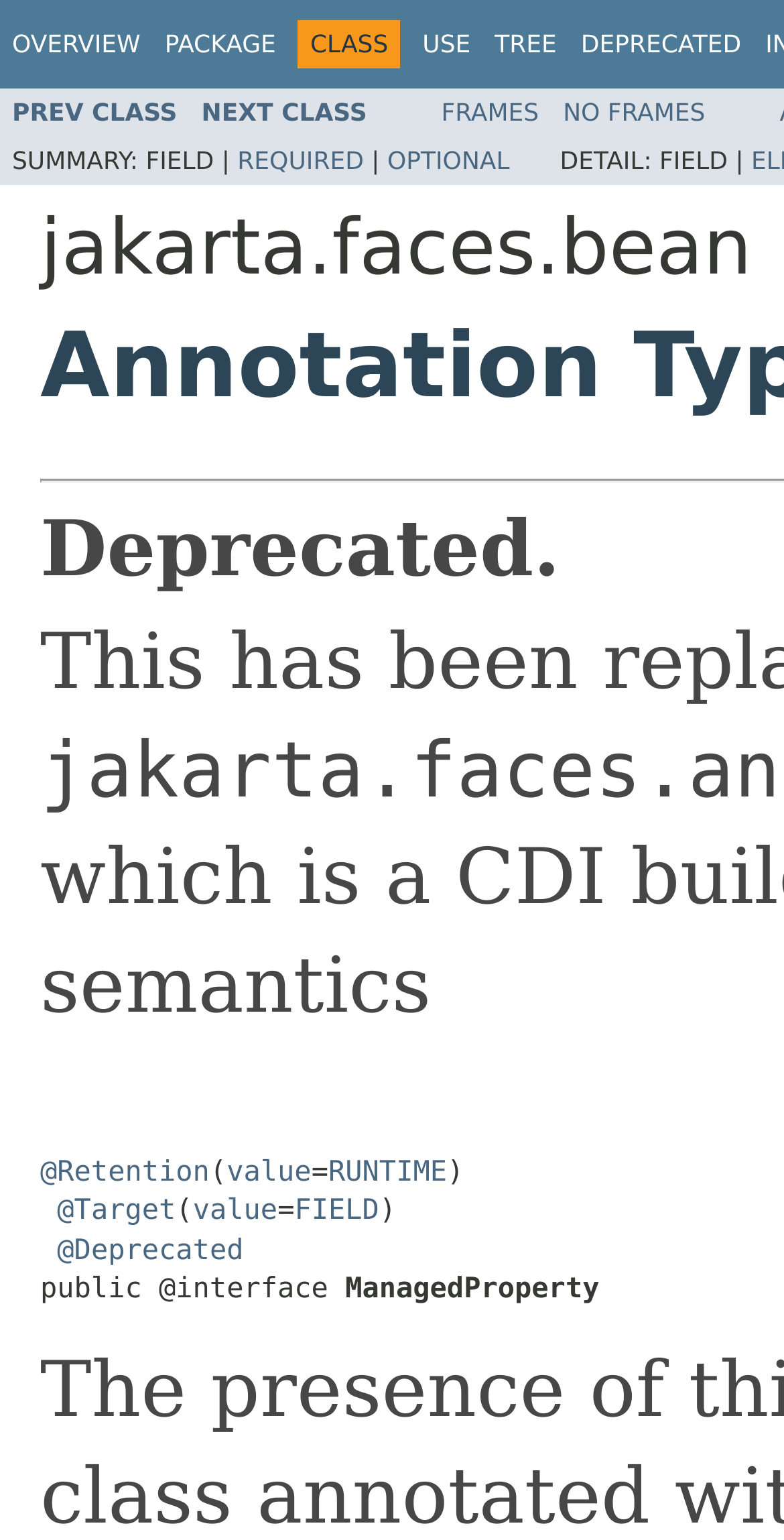Pinpoint the bounding box coordinates of the area that must be clicked to complete this instruction: "click on required".

[0.303, 0.095, 0.464, 0.113]